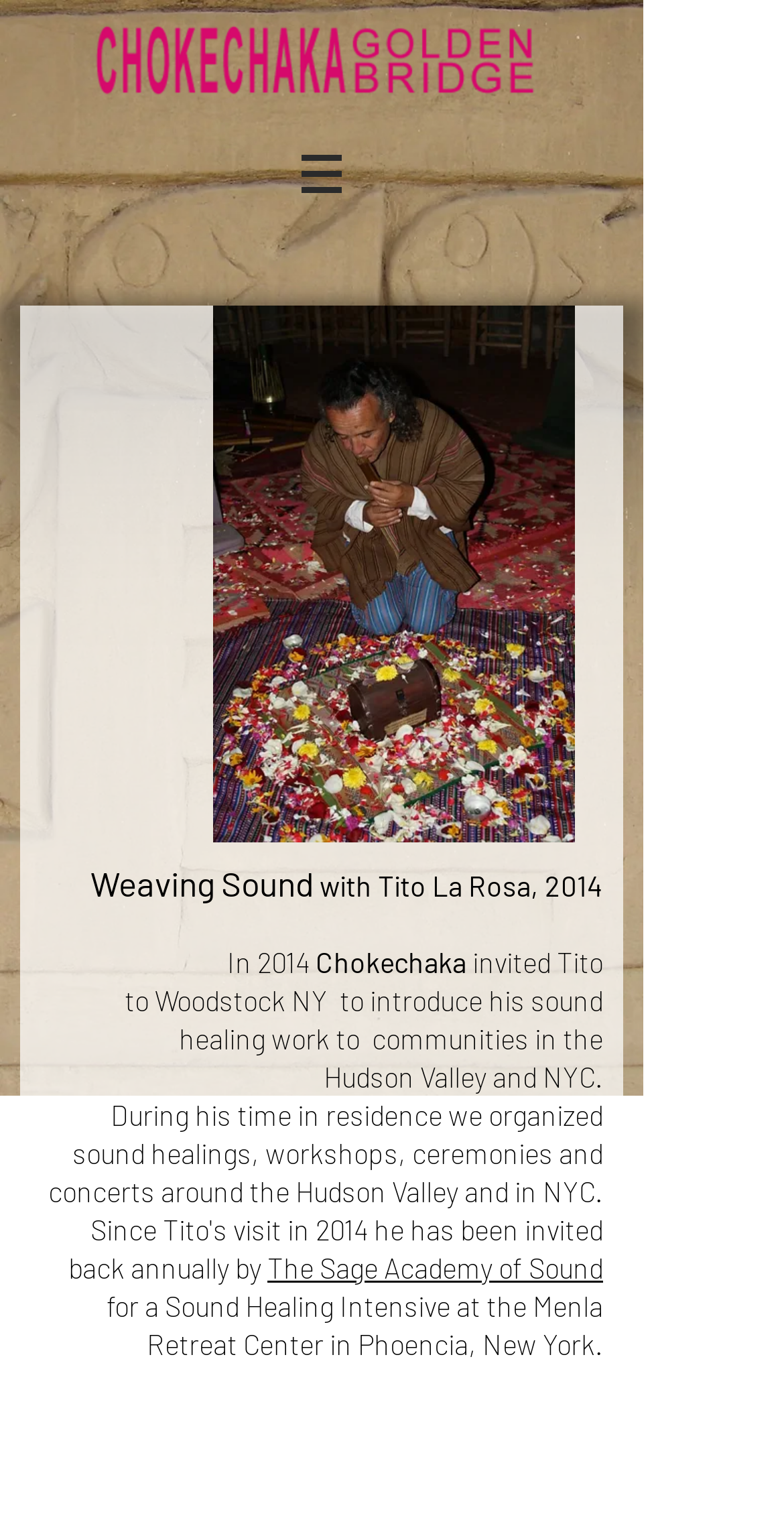For the element described, predict the bounding box coordinates as (top-left x, top-left y, bottom-right x, bottom-right y). All values should be between 0 and 1. Element description: The Sage Academy of Sound

[0.341, 0.812, 0.769, 0.834]